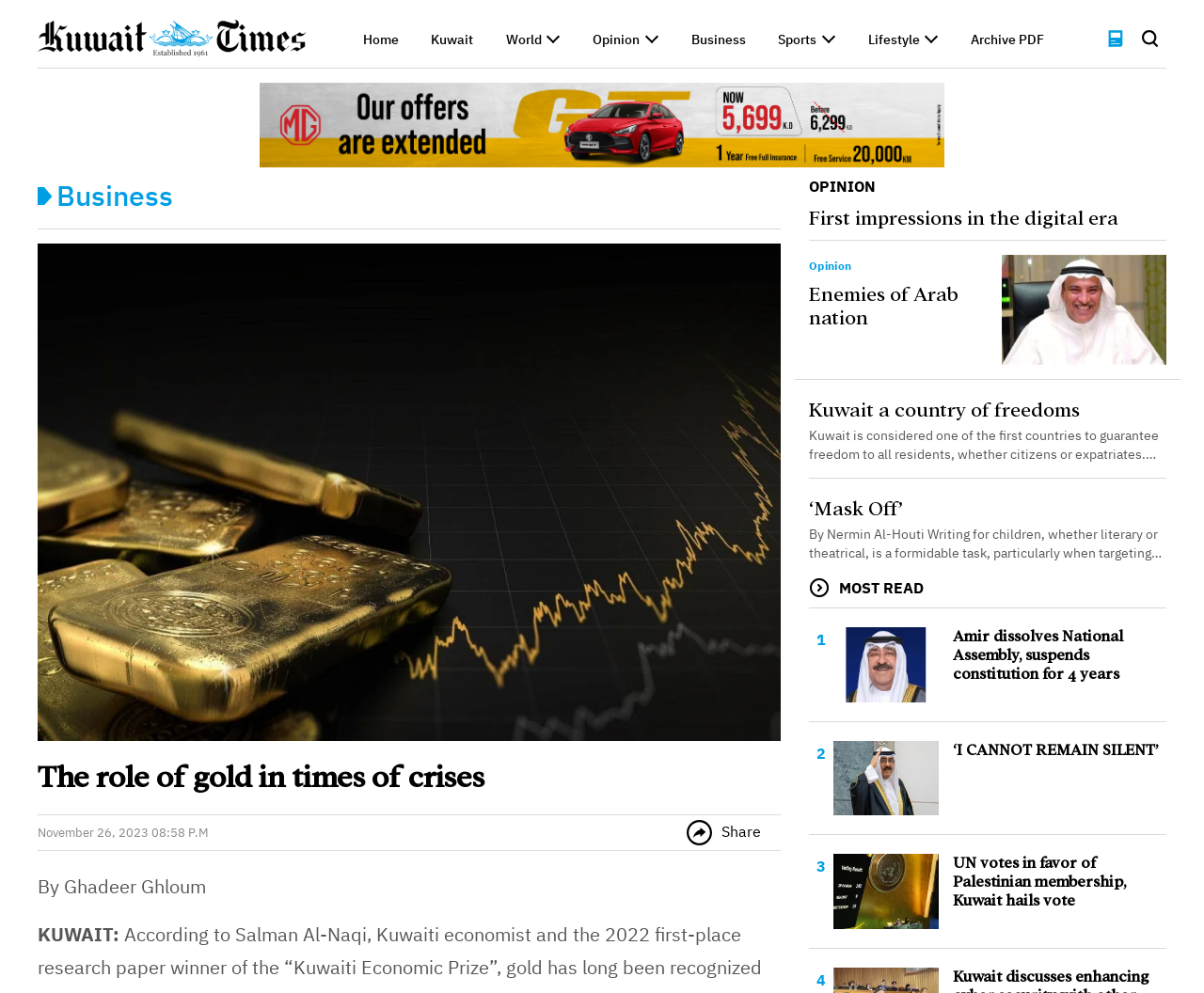Please find the bounding box for the following UI element description. Provide the coordinates in (top-left x, top-left y, bottom-right x, bottom-right y) format, with values between 0 and 1: Tennis

[0.642, 0.138, 0.675, 0.155]